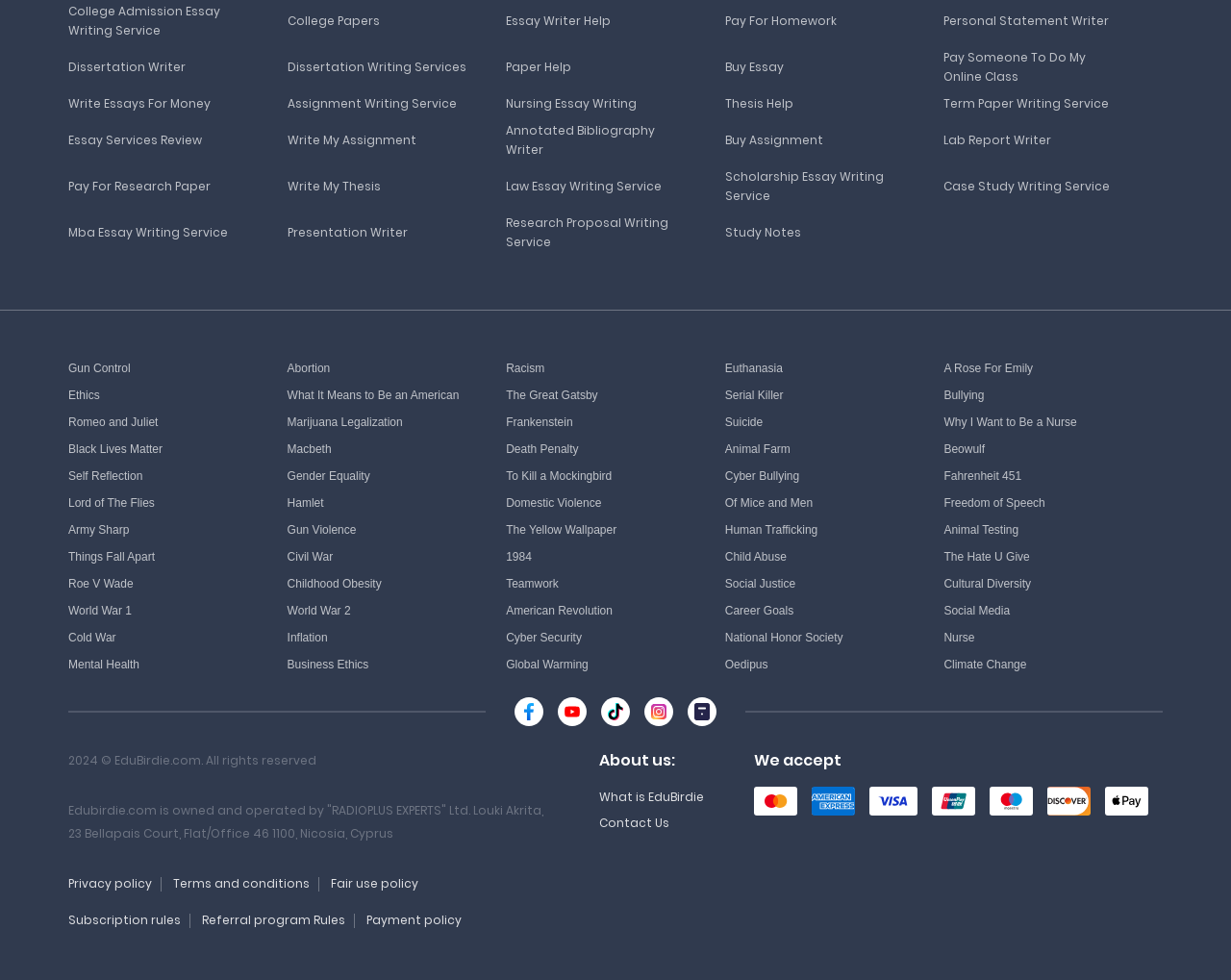Respond to the question below with a concise word or phrase:
What is the main service offered by this website?

Essay writing